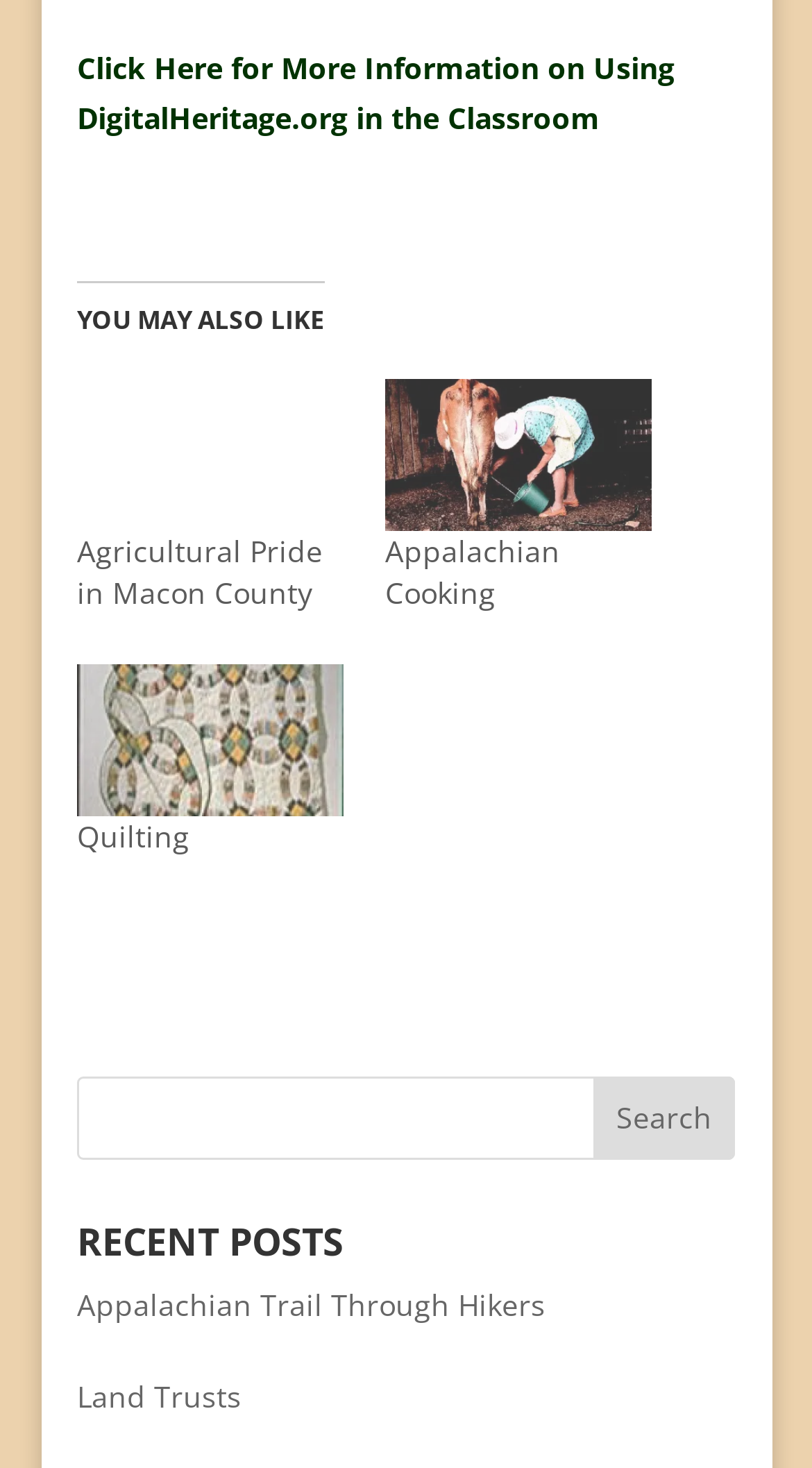Please provide the bounding box coordinates for the element that needs to be clicked to perform the following instruction: "View the News archive". The coordinates should be given as four float numbers between 0 and 1, i.e., [left, top, right, bottom].

None